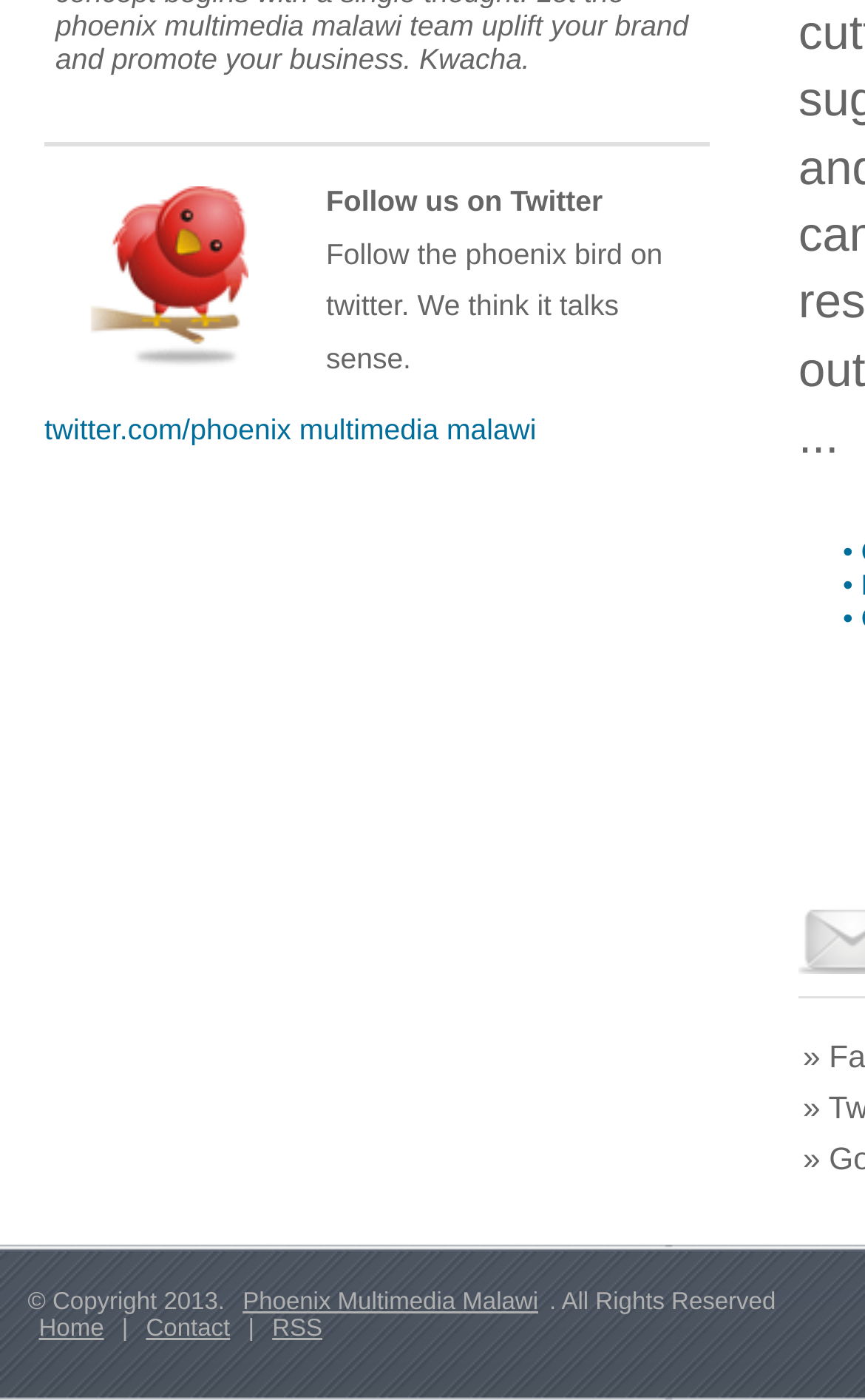Identify the bounding box for the UI element described as: "RSS". The coordinates should be four float numbers between 0 and 1, i.e., [left, top, right, bottom].

[0.302, 0.939, 0.386, 0.958]